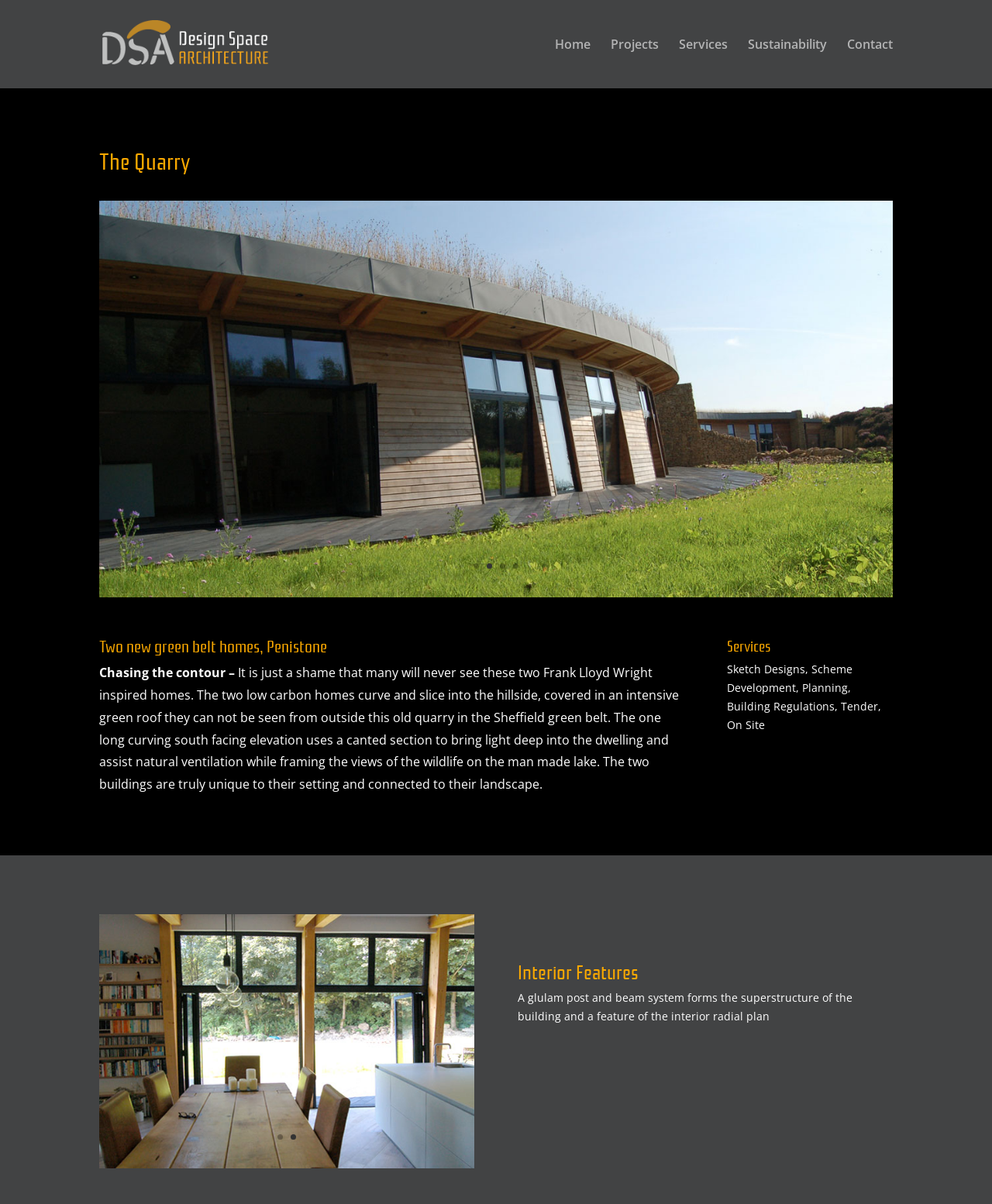Based on the element description: "Home", identify the UI element and provide its bounding box coordinates. Use four float numbers between 0 and 1, [left, top, right, bottom].

None